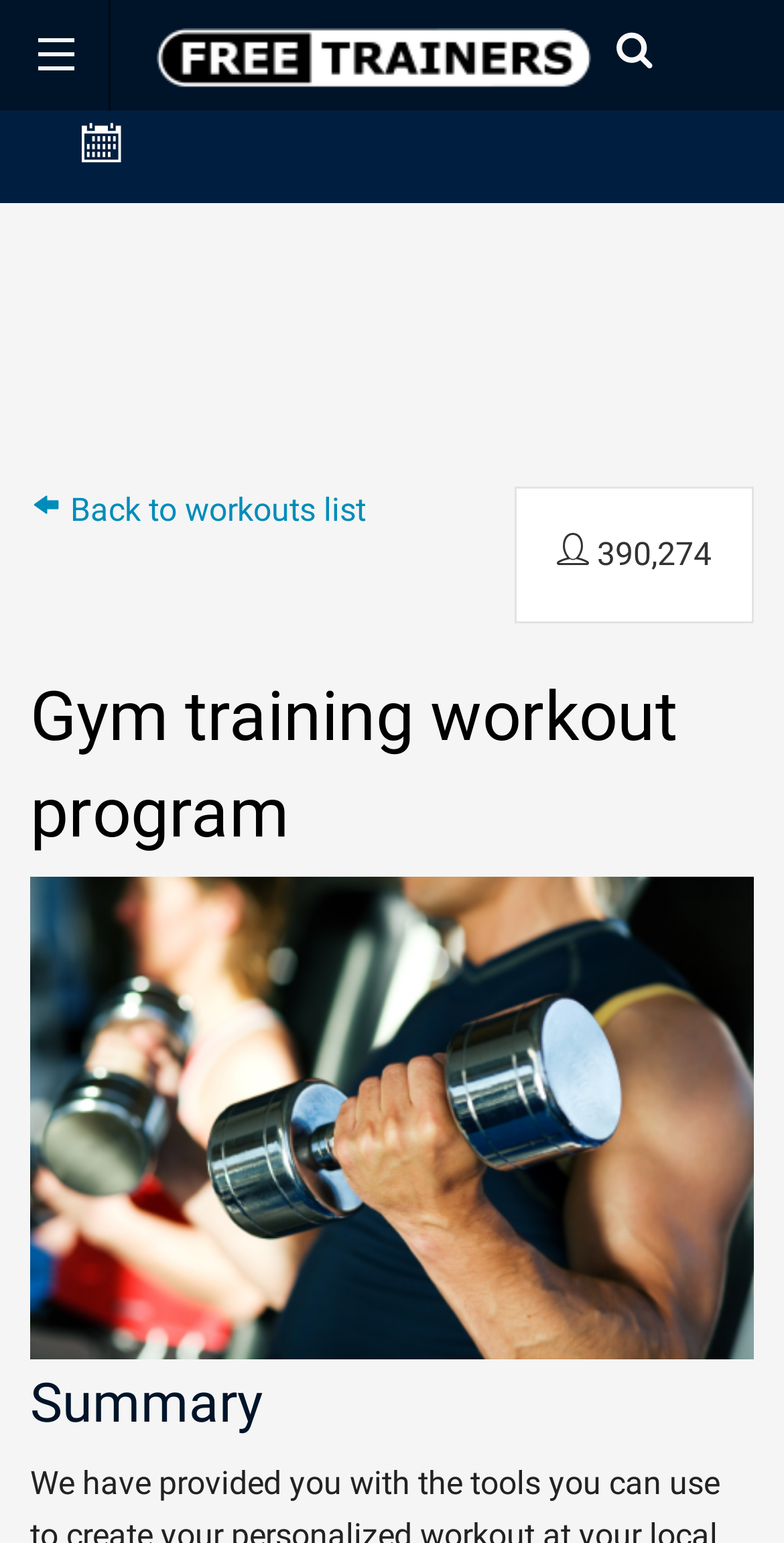What is the purpose of this webpage?
Based on the image, please offer an in-depth response to the question.

Based on the webpage's content, it appears to be a platform for creating and accessing workout plans, as indicated by the presence of a heading 'Gym training workout program' and a link 'Back to workouts list'.